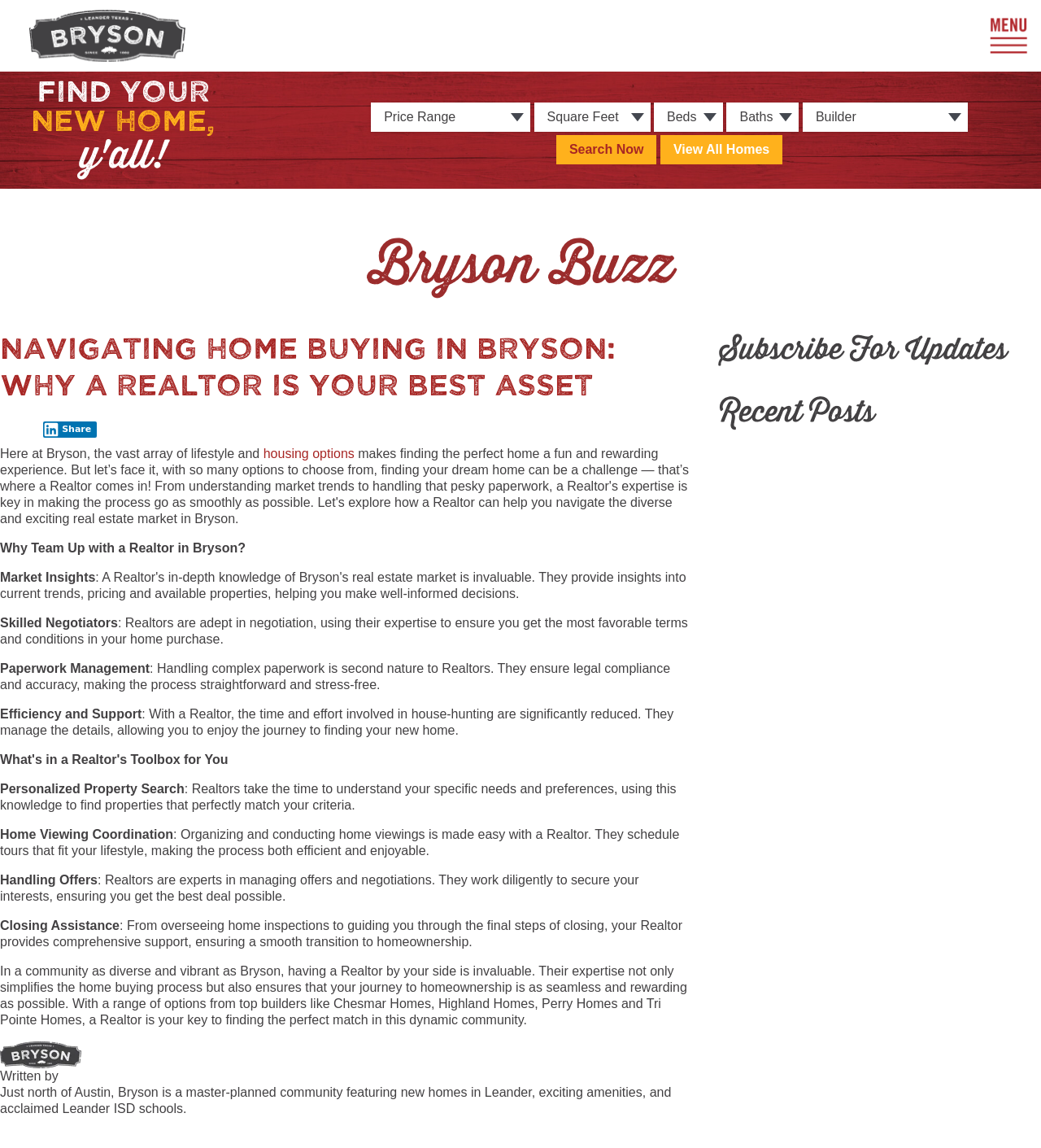Provide a brief response in the form of a single word or phrase:
What is the role of a Realtor in the home buying process?

To provide expertise and support